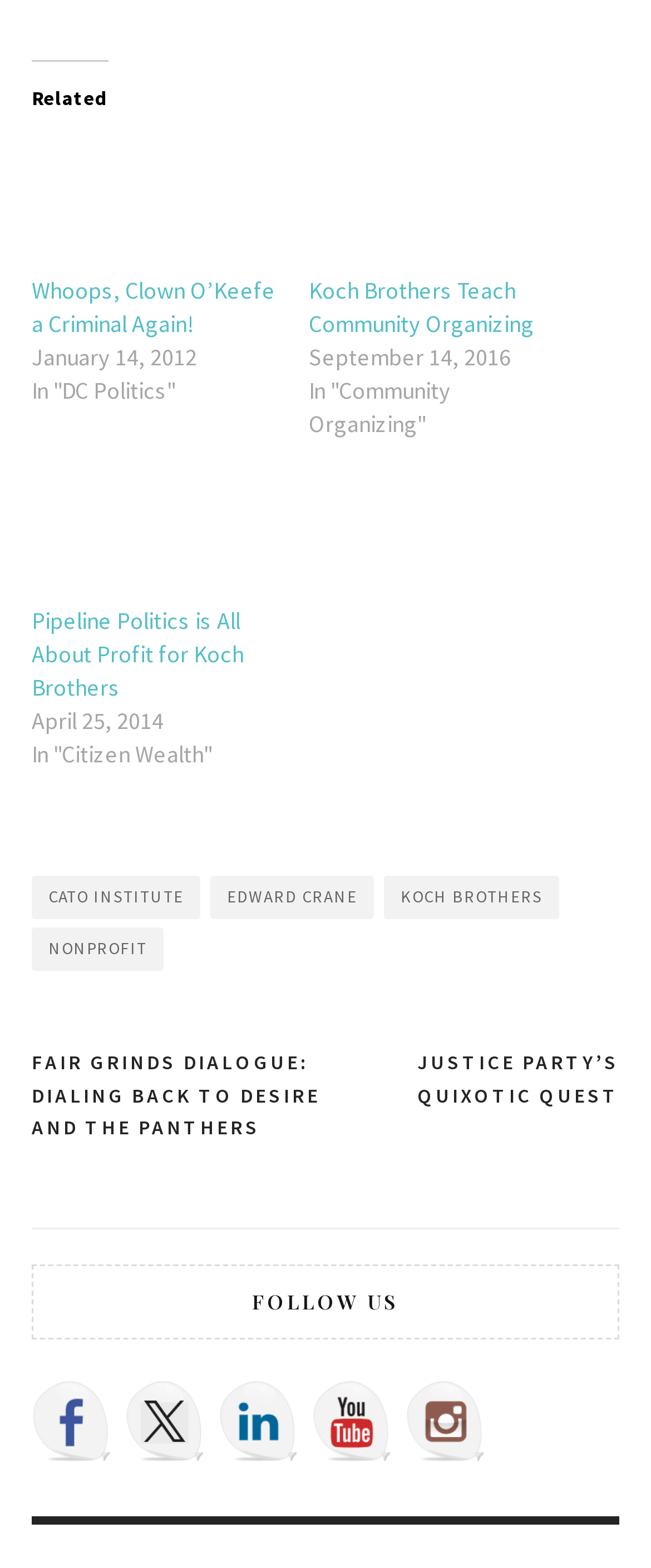Identify the bounding box coordinates for the region to click in order to carry out this instruction: "contact via phone". Provide the coordinates using four float numbers between 0 and 1, formatted as [left, top, right, bottom].

None